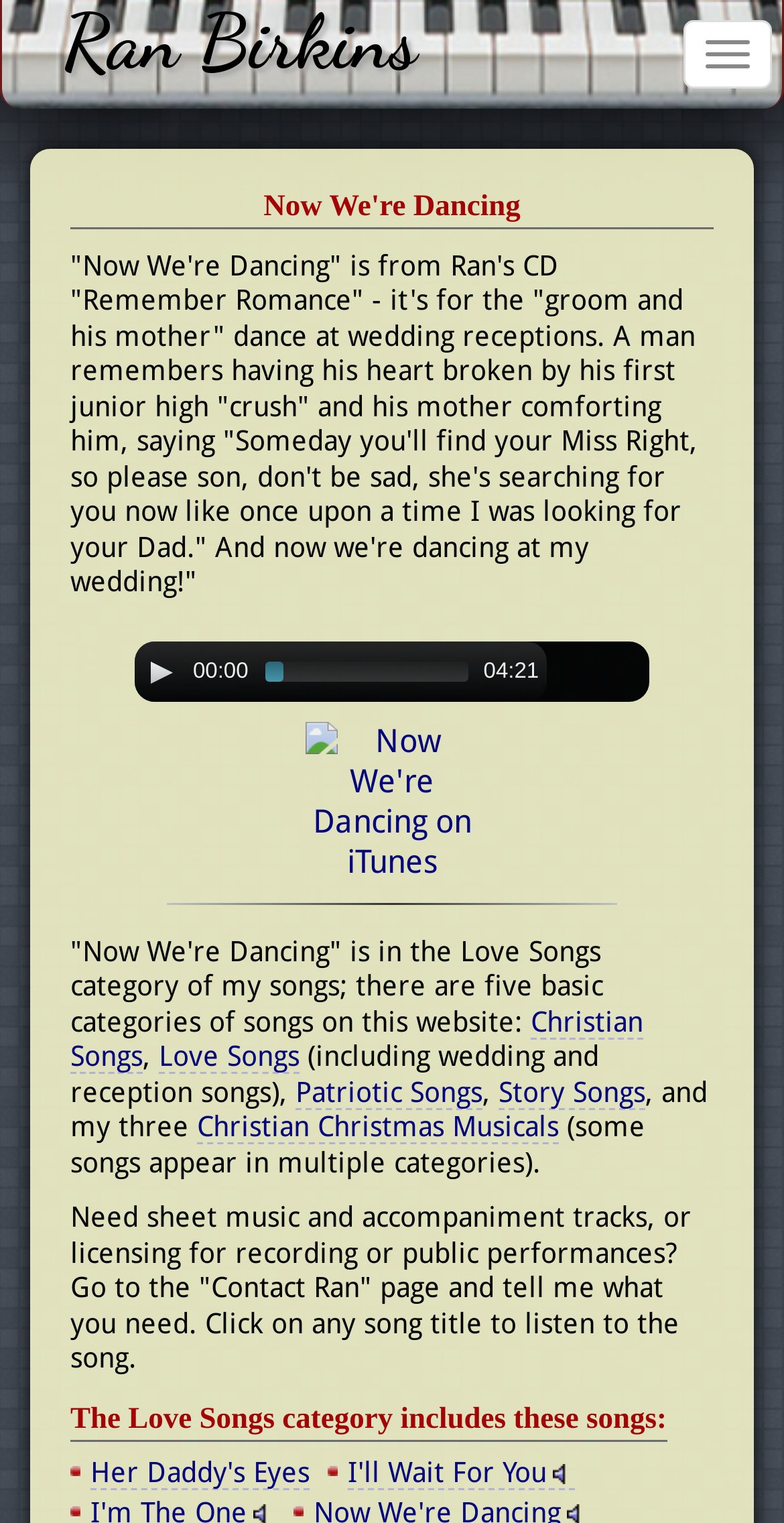Please identify the bounding box coordinates of the element that needs to be clicked to perform the following instruction: "Go to Now We're Dancing on iTunes".

[0.39, 0.474, 0.61, 0.579]